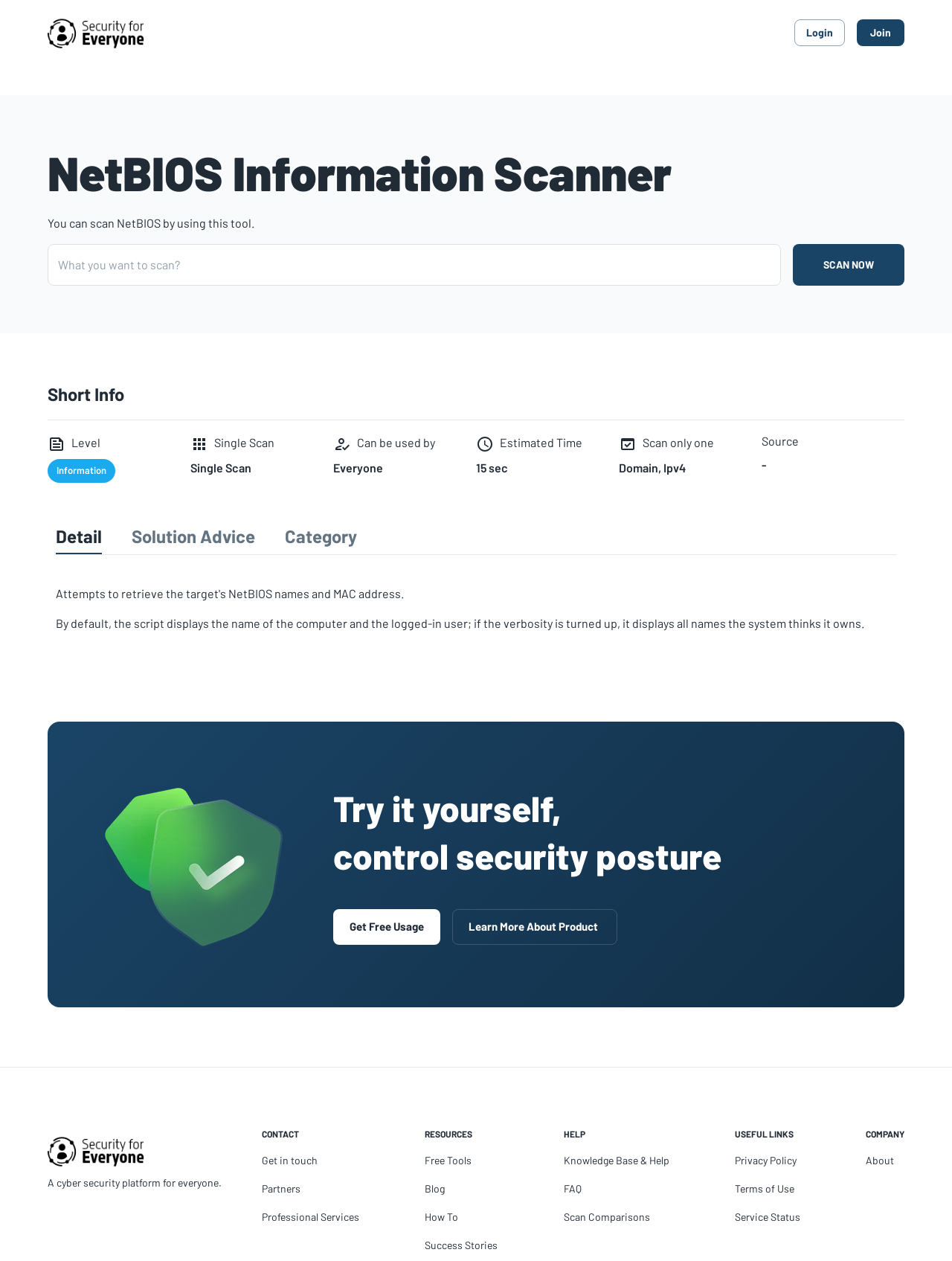What is the default information displayed by the script?
Answer with a single word or phrase, using the screenshot for reference.

Computer name and logged-in user